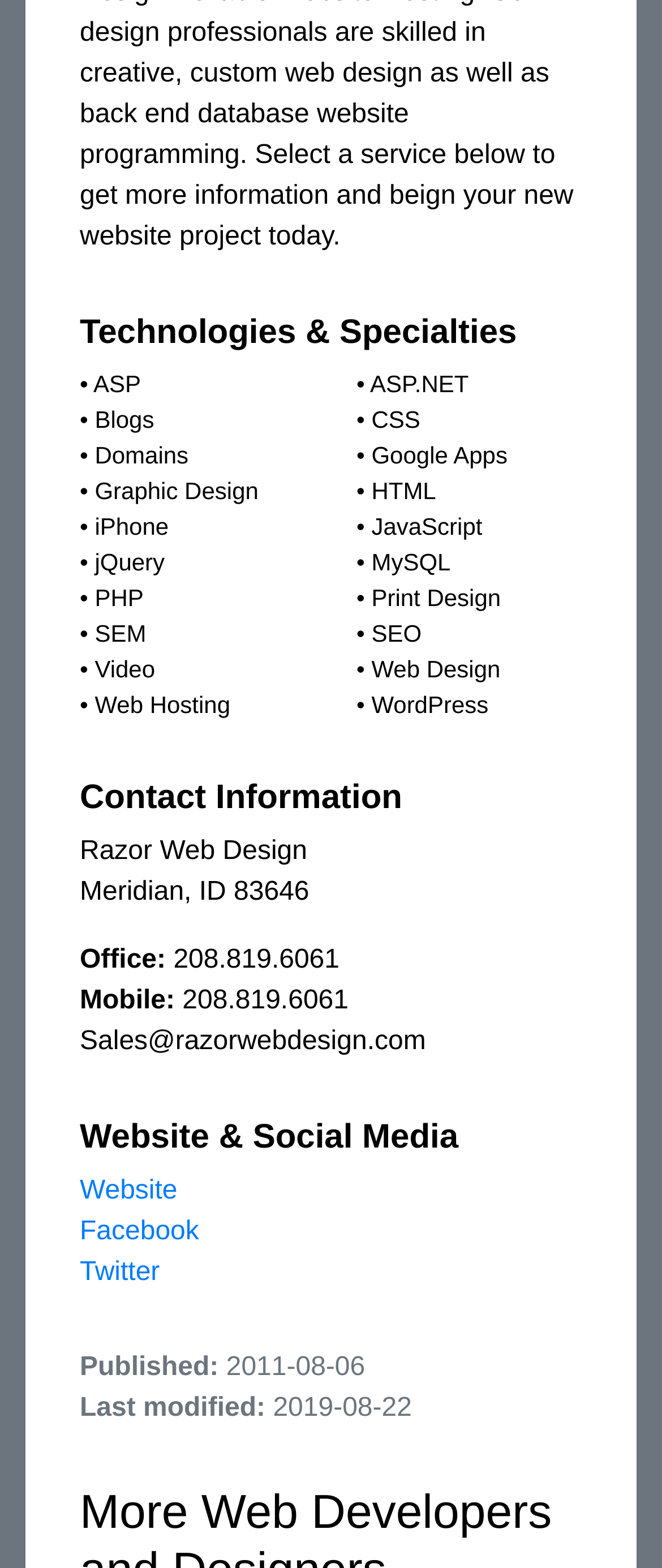What are the technologies and specialties listed?
Answer the question with a single word or phrase, referring to the image.

ASP, ASP.NET, Blogs, CSS, etc.